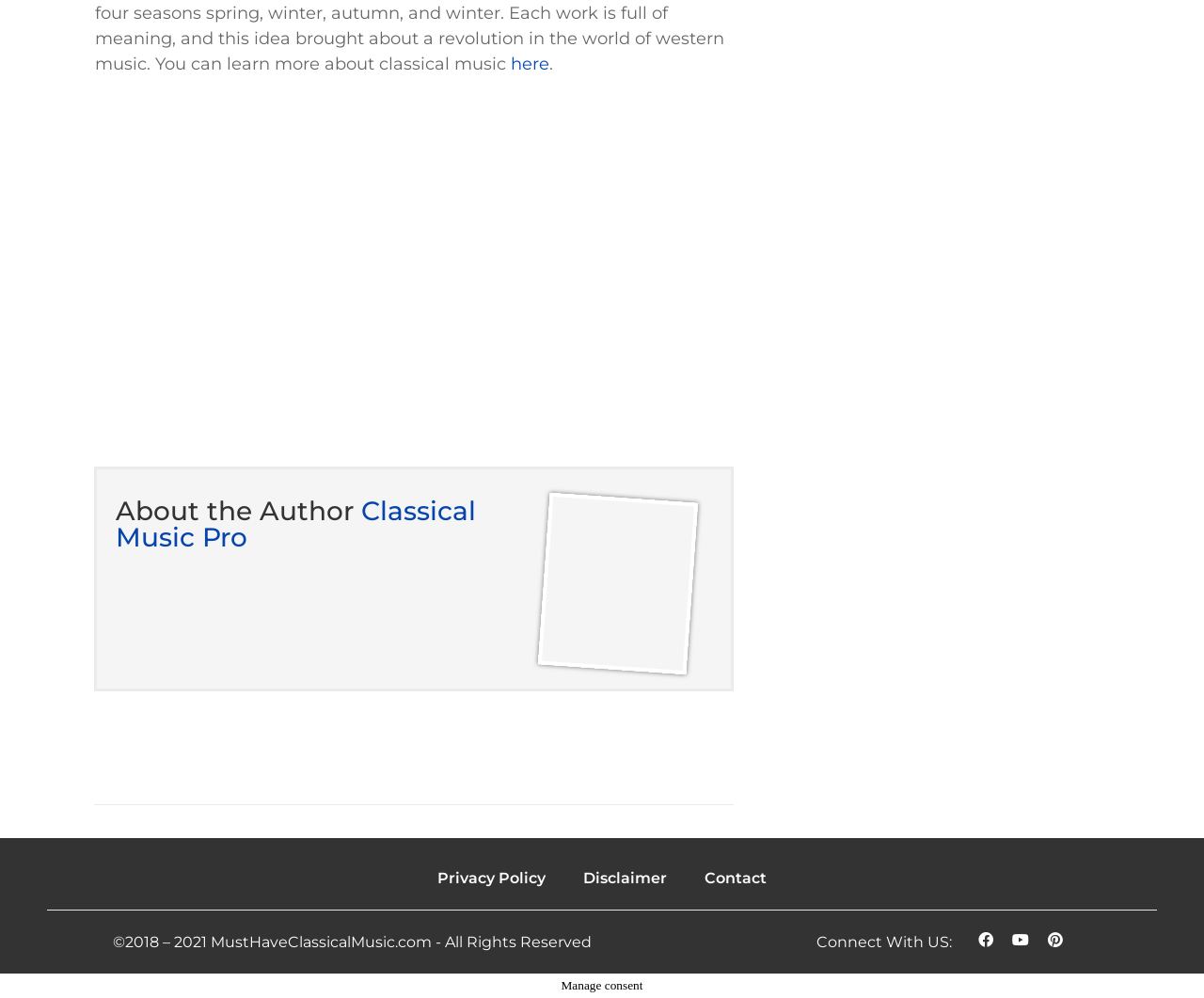Please specify the bounding box coordinates for the clickable region that will help you carry out the instruction: "Click the 'DOWNLOAD NOW' button".

[0.435, 0.366, 0.592, 0.419]